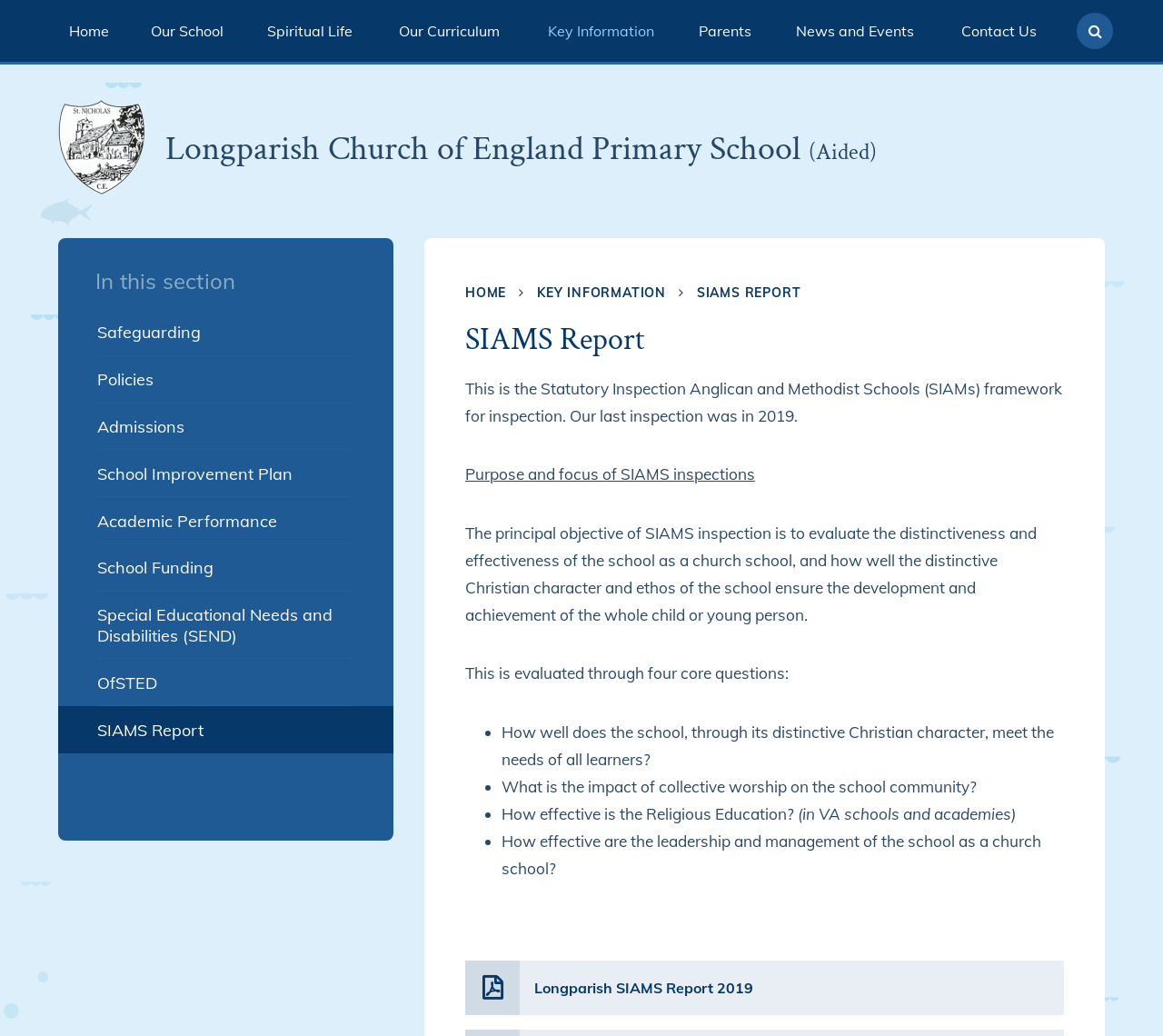What is the purpose of SIAMS inspection?
Answer the question based on the image using a single word or a brief phrase.

To evaluate the distinctiveness and effectiveness of the school